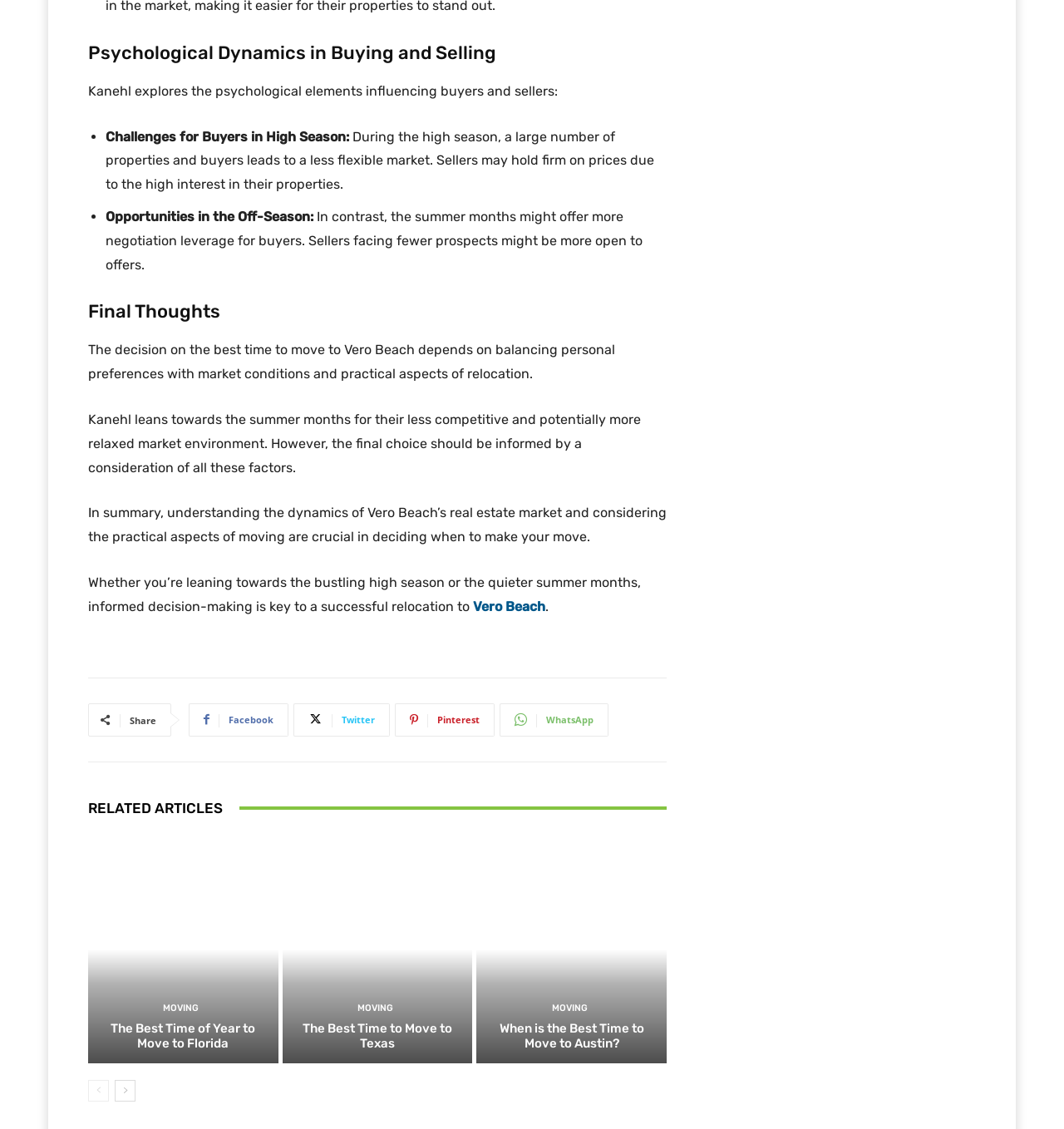What is the purpose of understanding the dynamics of Vero Beach's real estate market?
Provide a concise answer using a single word or phrase based on the image.

Informed decision-making